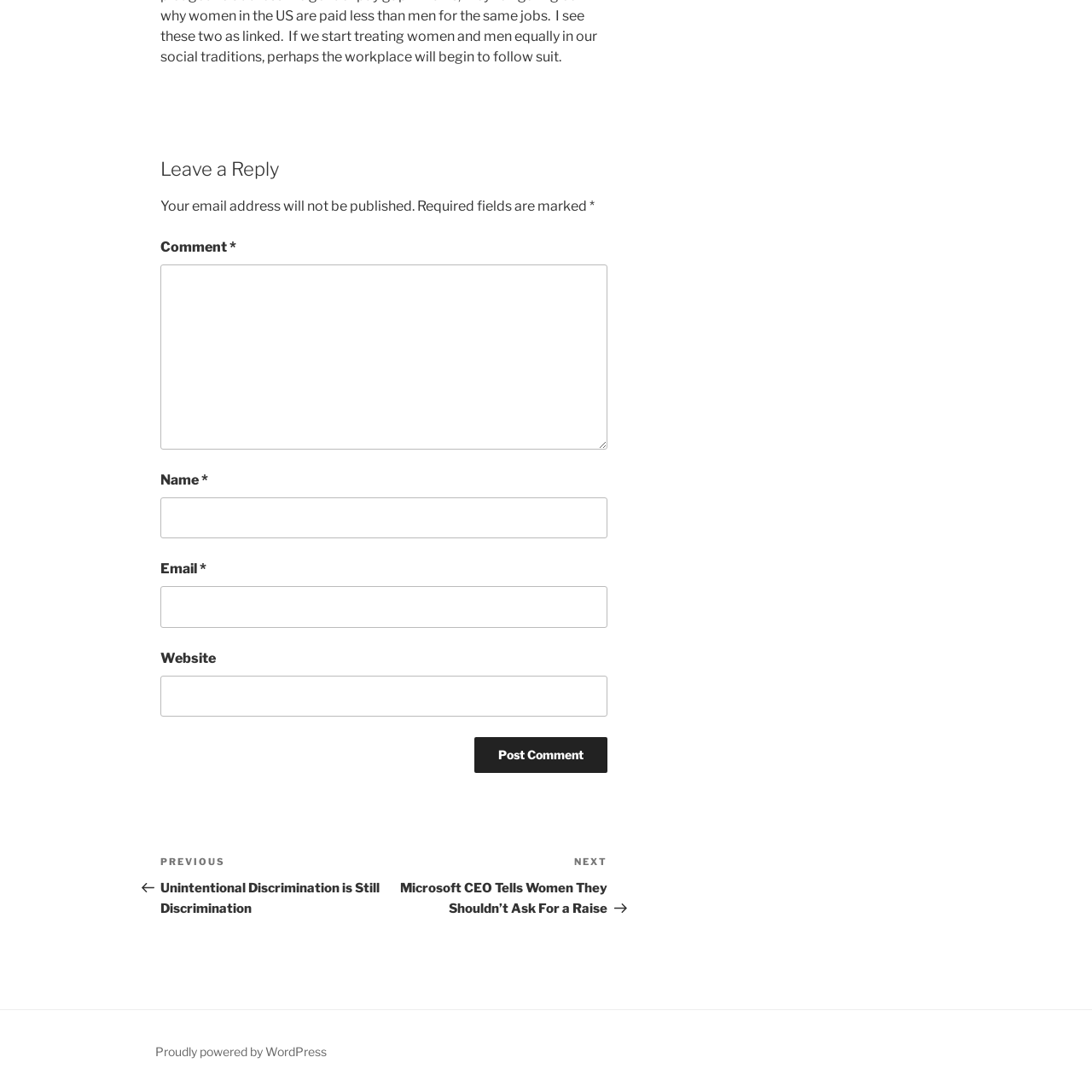Answer the question with a single word or phrase: 
How many text fields are there in the comment section?

4